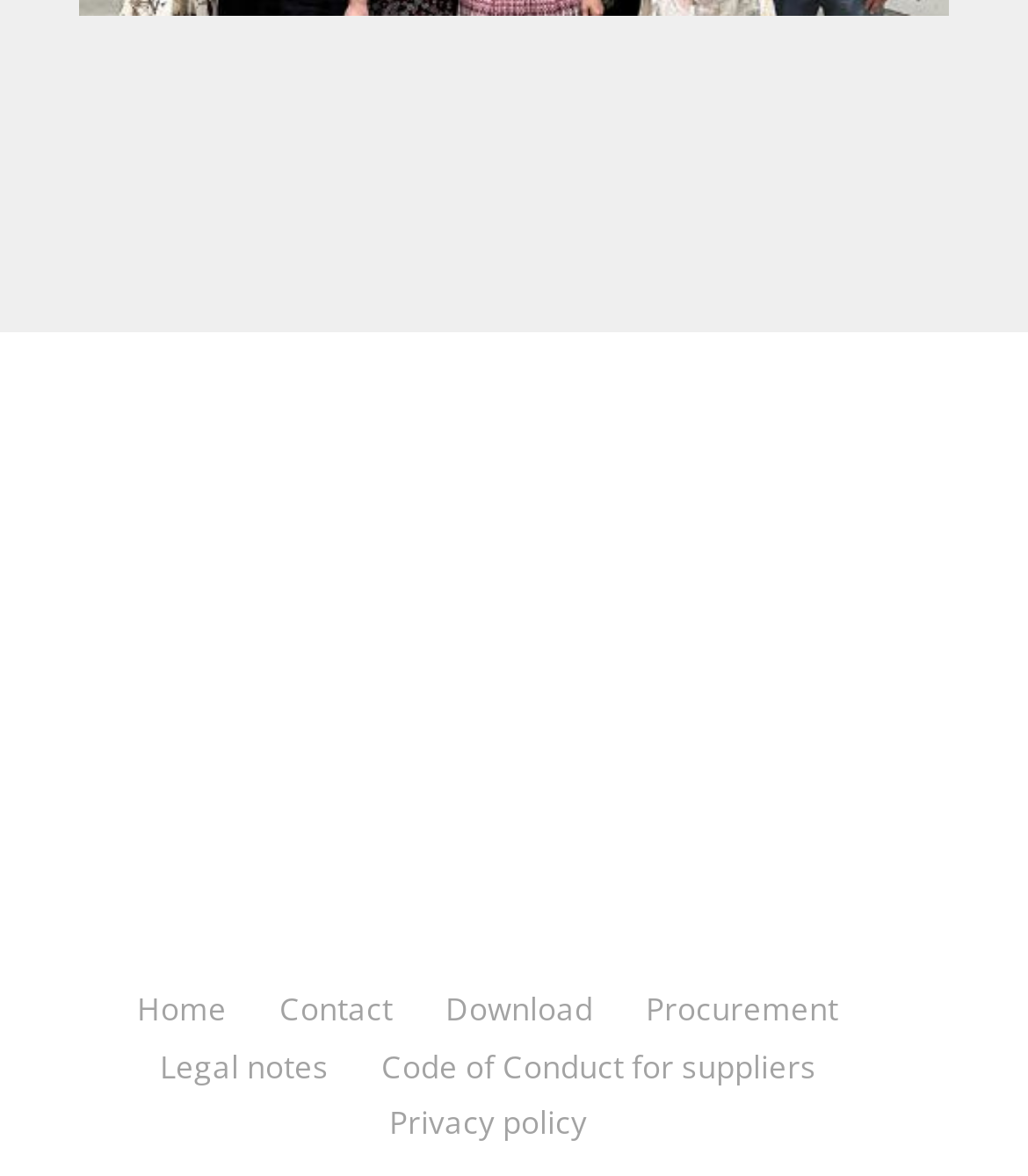What is the first link on the webpage?
From the screenshot, supply a one-word or short-phrase answer.

Home